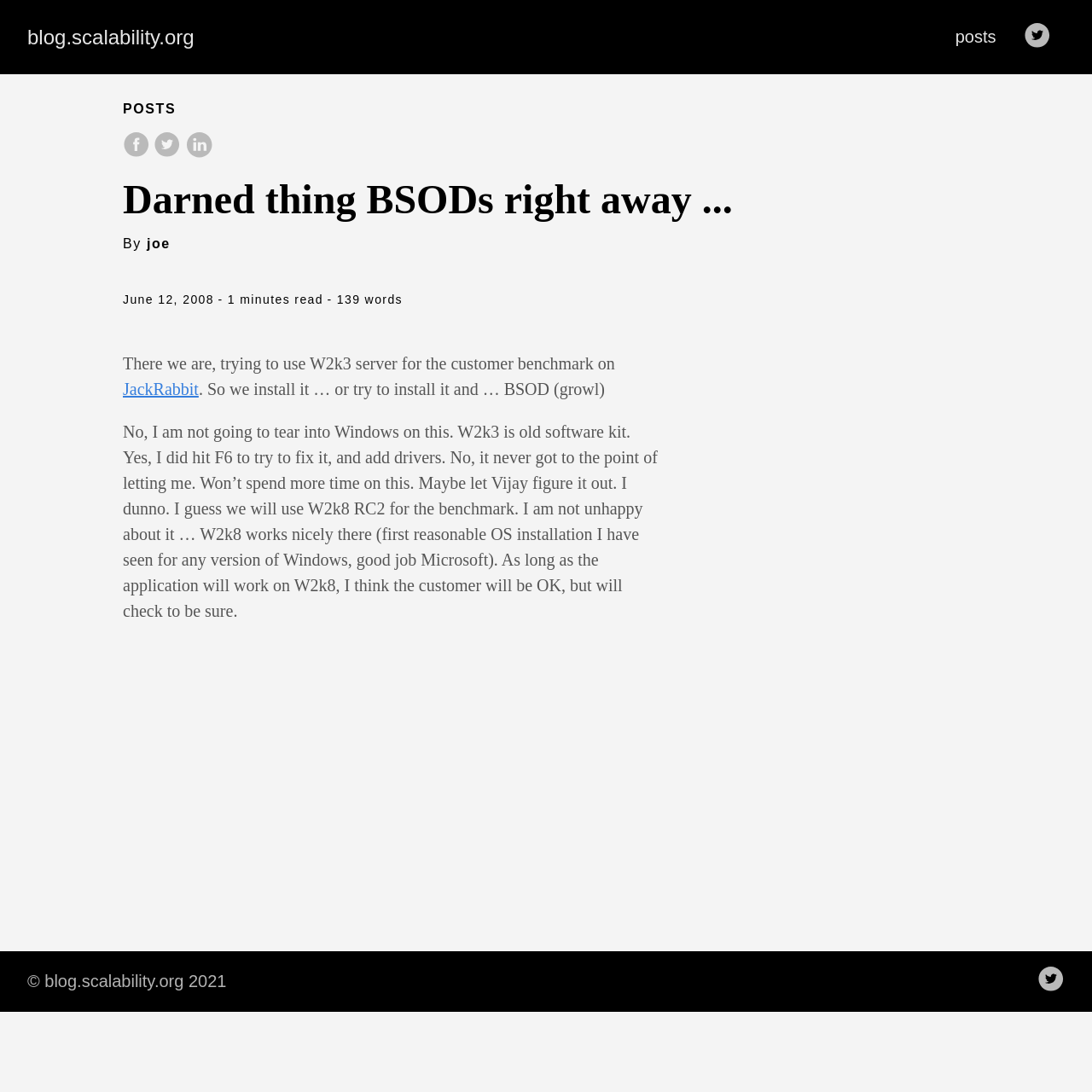Provide the bounding box coordinates of the UI element that matches the description: "blog.scalability.org".

[0.025, 0.023, 0.178, 0.045]